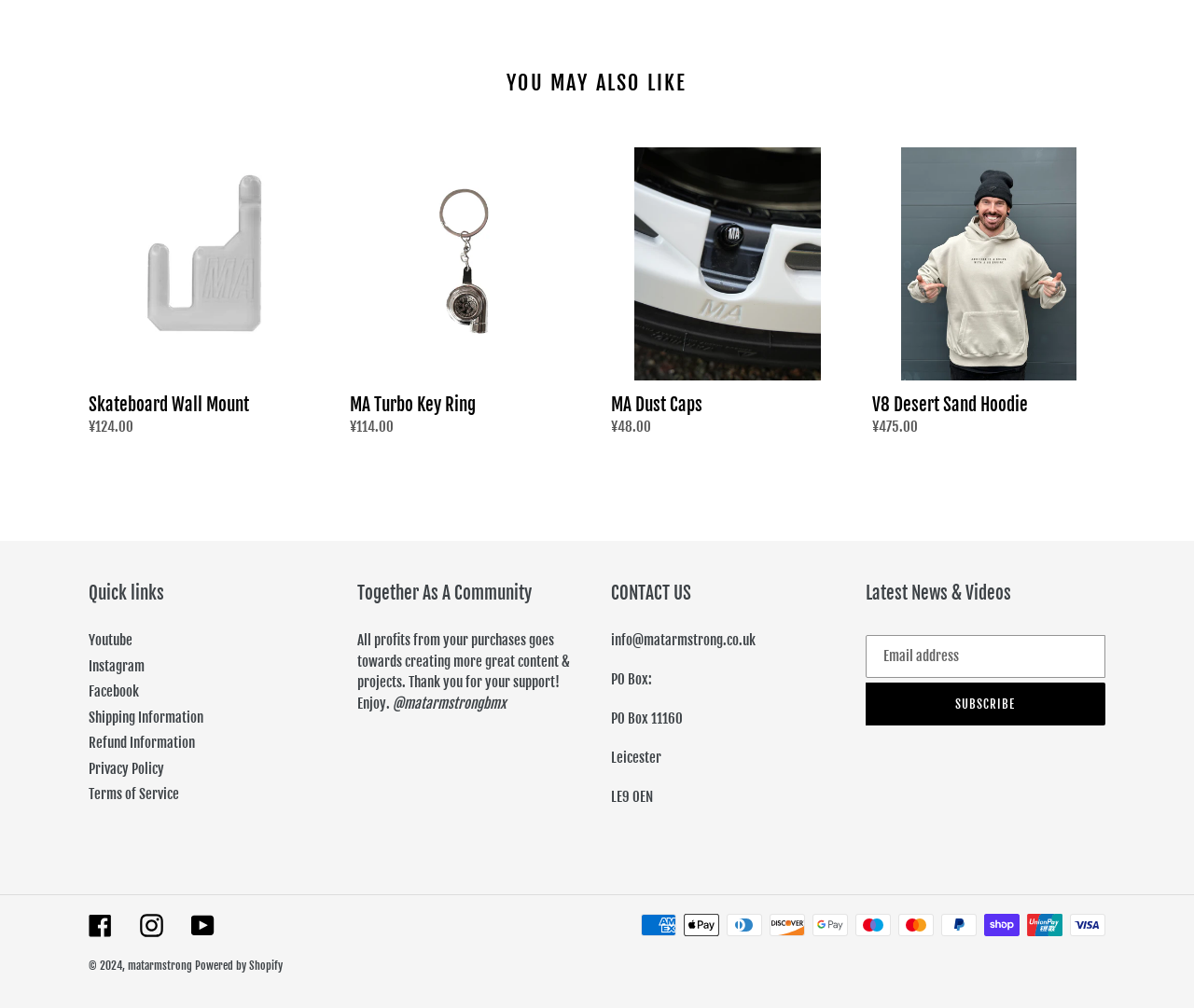What is the purpose of the email address textbox?
Give a detailed response to the question by analyzing the screenshot.

I found the purpose of the email address textbox by looking at the static text element with the text 'Latest News & Videos' which is near the textbox element with the label 'Email address'.